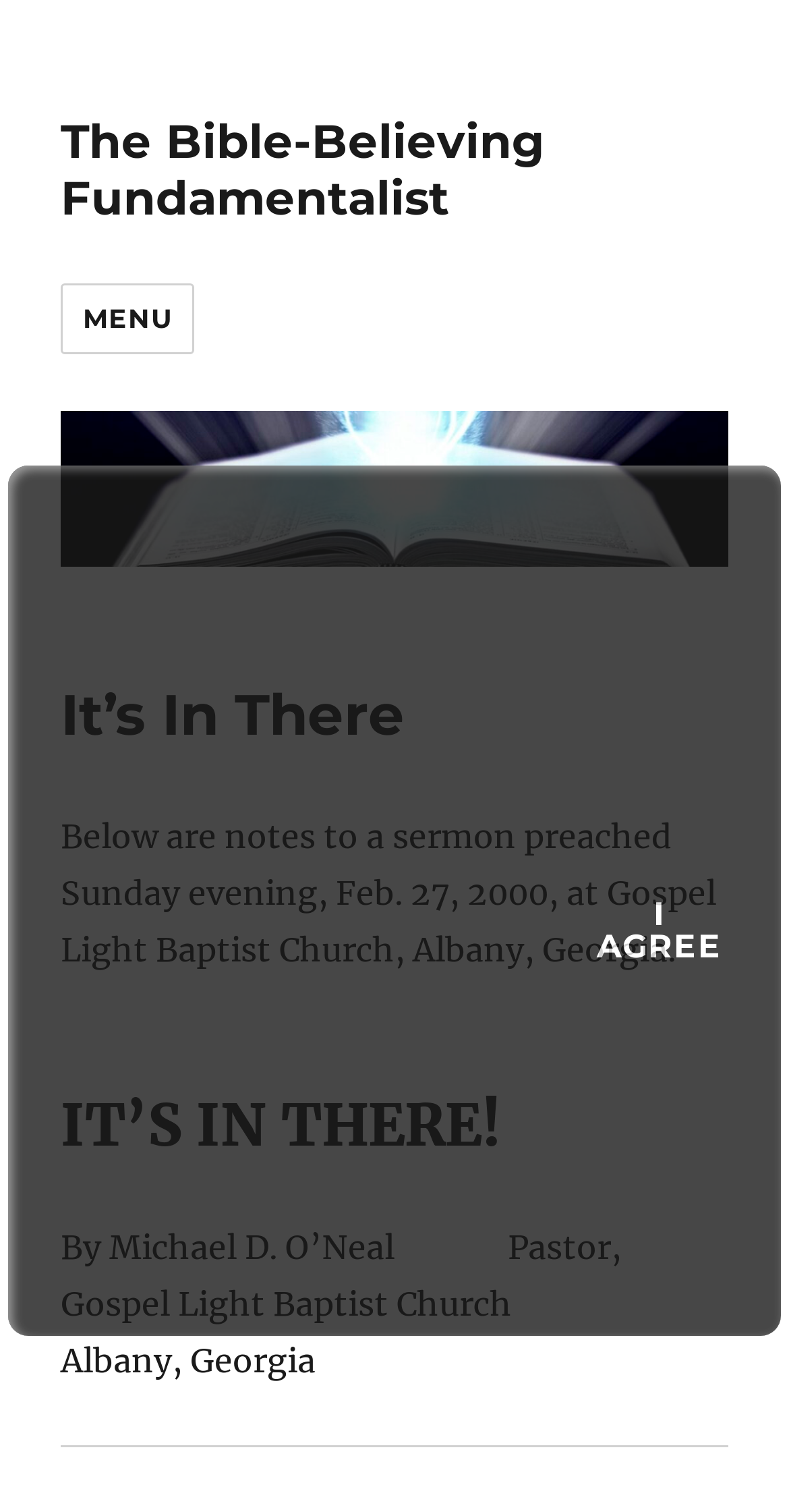Find the bounding box coordinates for the UI element whose description is: "Menu". The coordinates should be four float numbers between 0 and 1, in the format [left, top, right, bottom].

[0.077, 0.187, 0.247, 0.234]